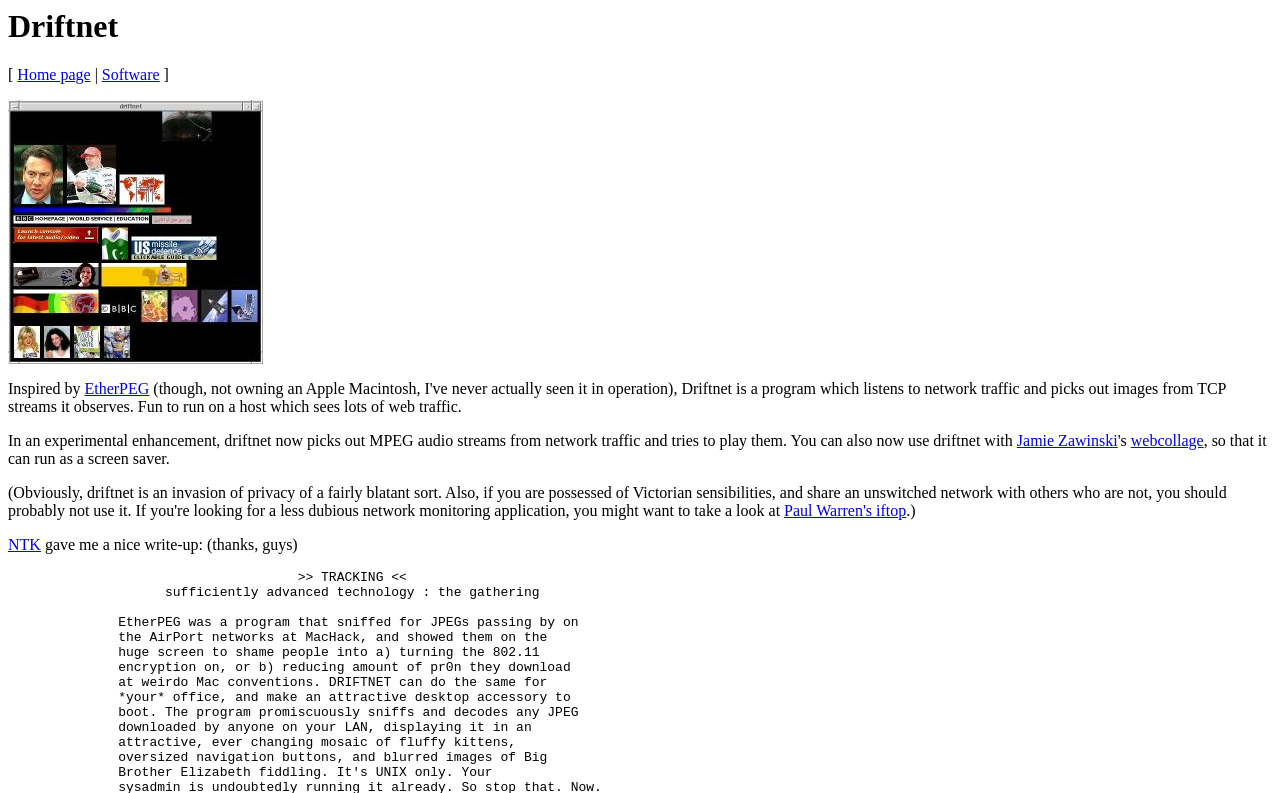What is the name of the screen saver that Driftnet can run as?
Please use the visual content to give a single word or phrase answer.

Webcollage